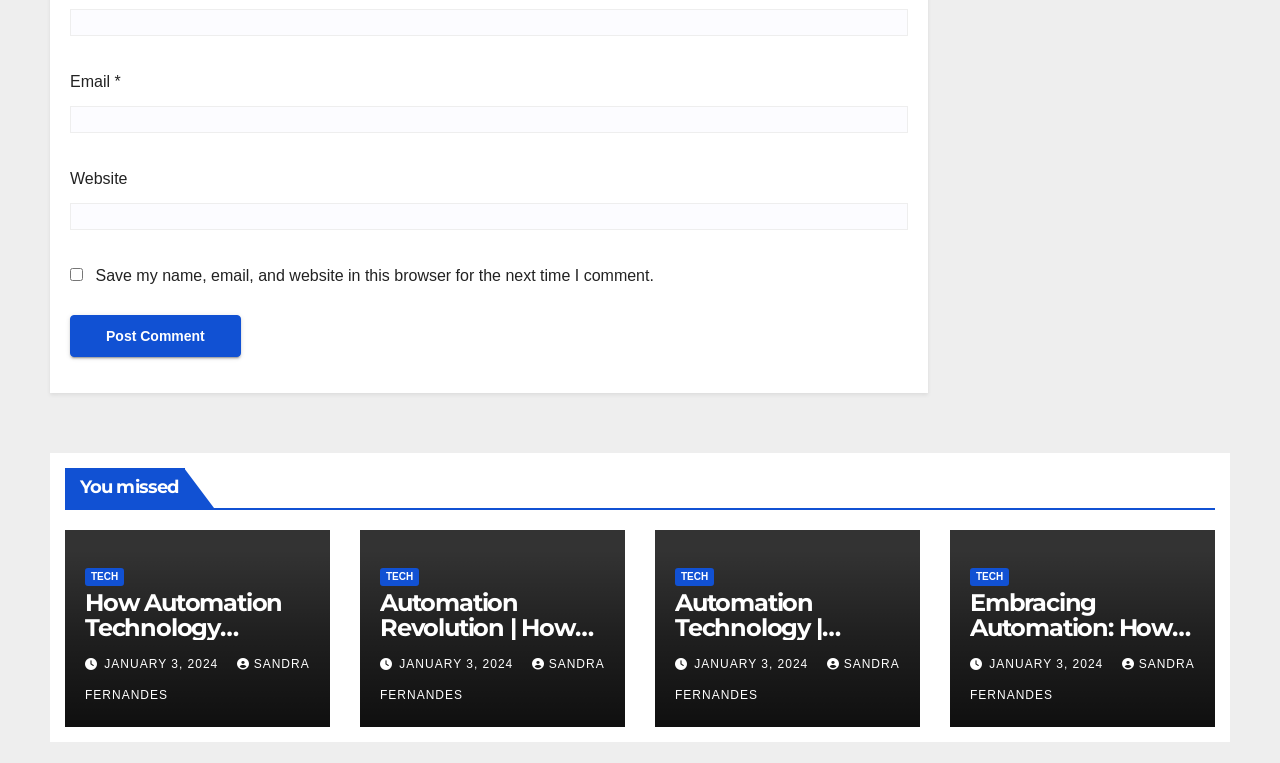How many comment fields are there?
Answer the question with a detailed and thorough explanation.

I counted the number of textbox elements with labels 'Name *', 'Email *', and 'Website' which are required to submit a comment.